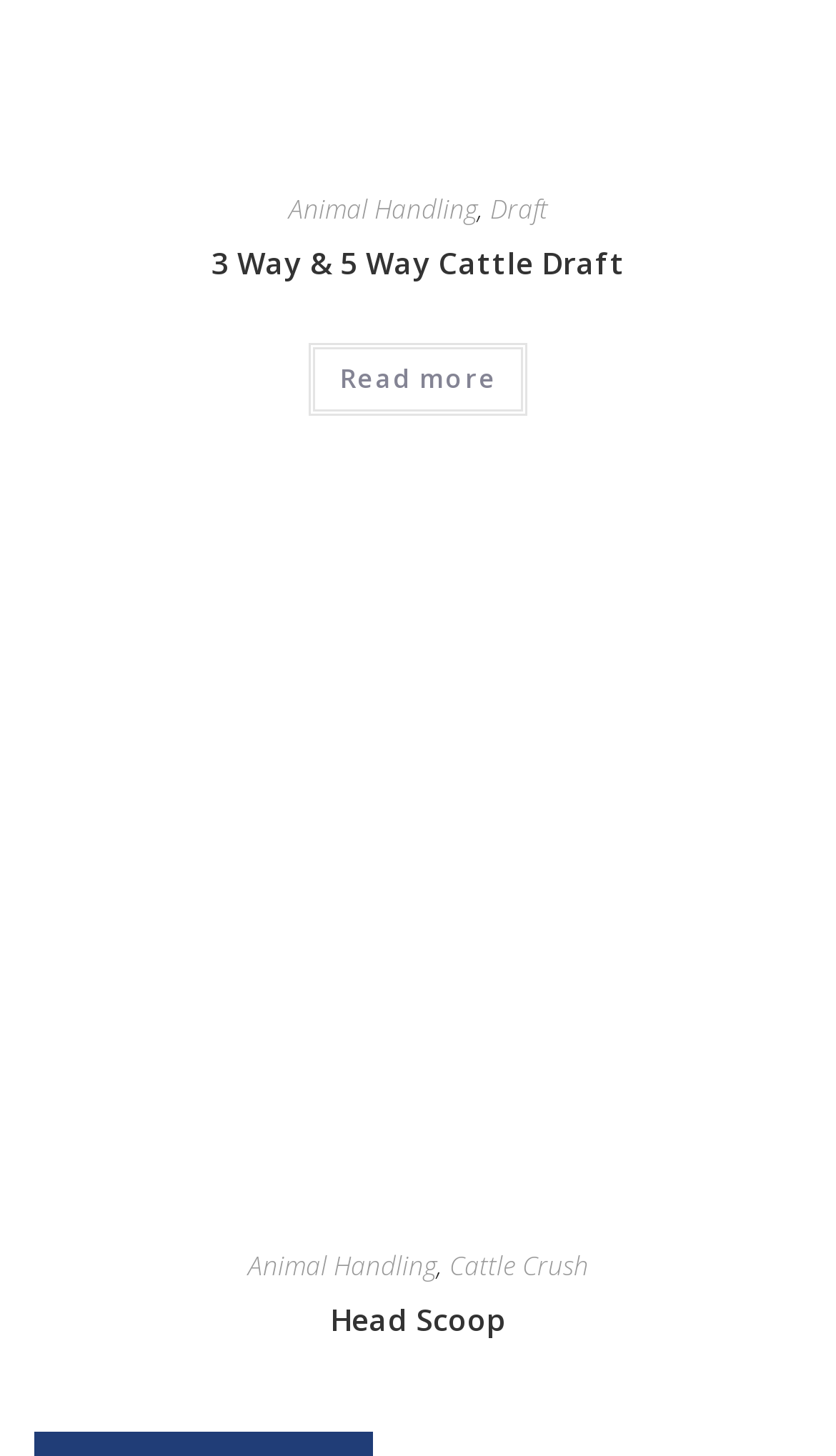How many headings are present on the webpage?
Refer to the image and give a detailed answer to the query.

After analyzing the webpage, I found that there are two headings: '3 Way & 5 Way Cattle Draft' and 'Head Scoop'. These headings are presented in a hierarchical structure, with the '3 Way & 5 Way Cattle Draft' heading having a sub-link and the 'Head Scoop' heading having an image associated with it.